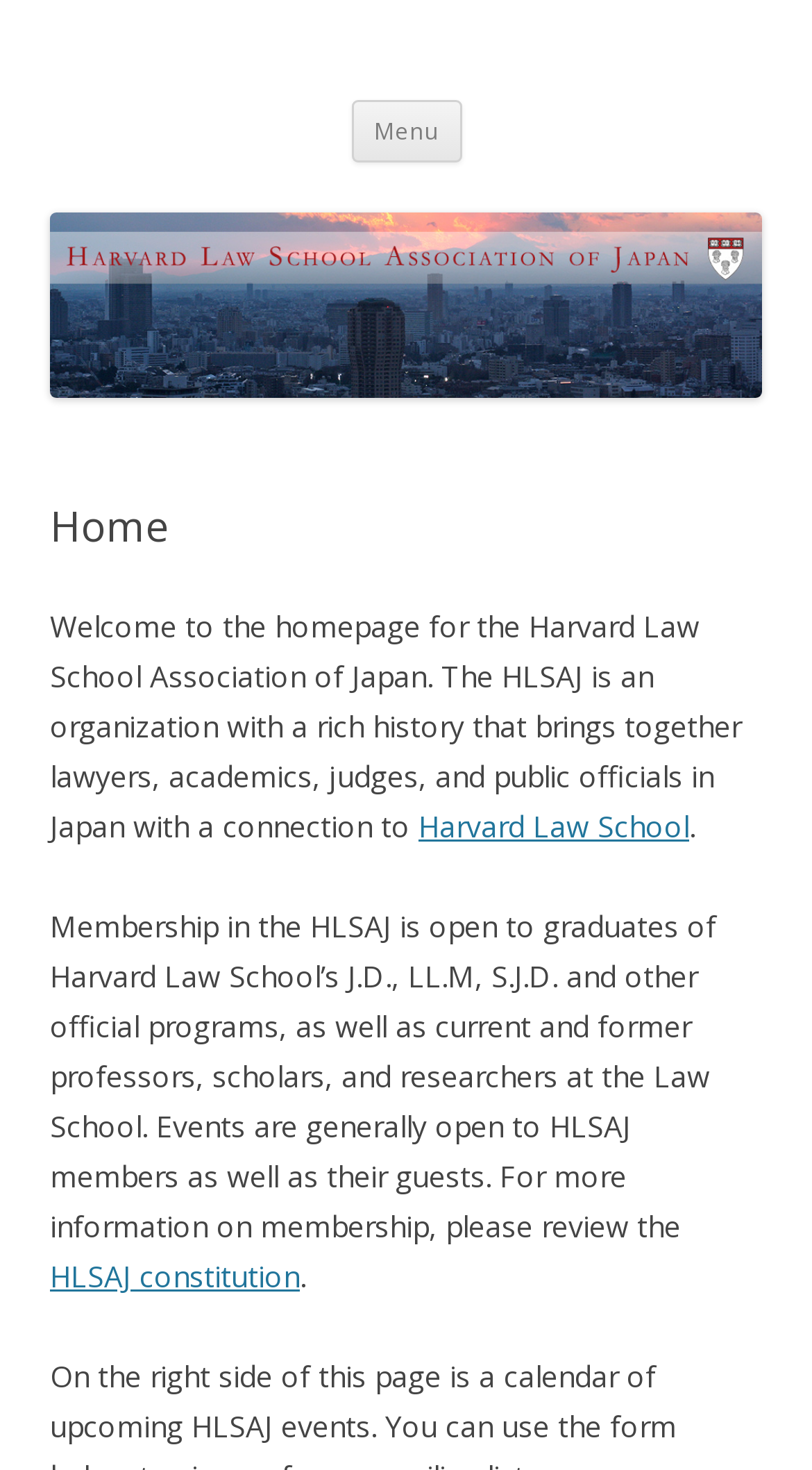Give a short answer using one word or phrase for the question:
What is the name of the organization?

HLSAJ